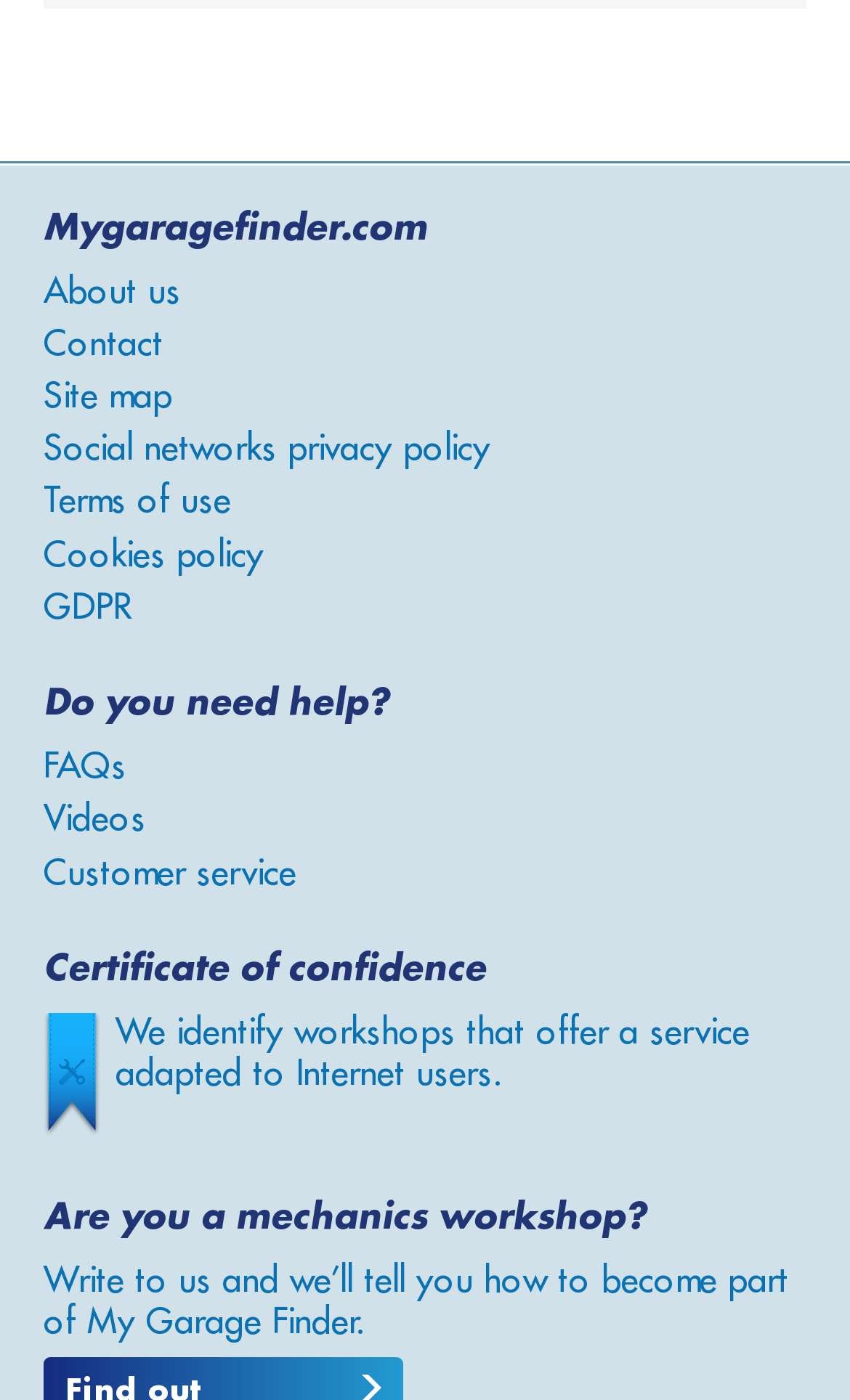Locate the bounding box coordinates of the clickable region to complete the following instruction: "Learn about Certificate of confidence."

[0.051, 0.68, 0.572, 0.704]